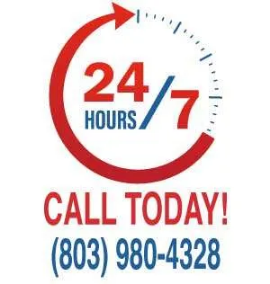Based on the visual content of the image, answer the question thoroughly: What is the phone number displayed?

The phone number is displayed in bold text beneath the clock graphic, accompanied by the call-to-action 'CALL TODAY!', indicating the contact information for US Air Heating & Cooling.